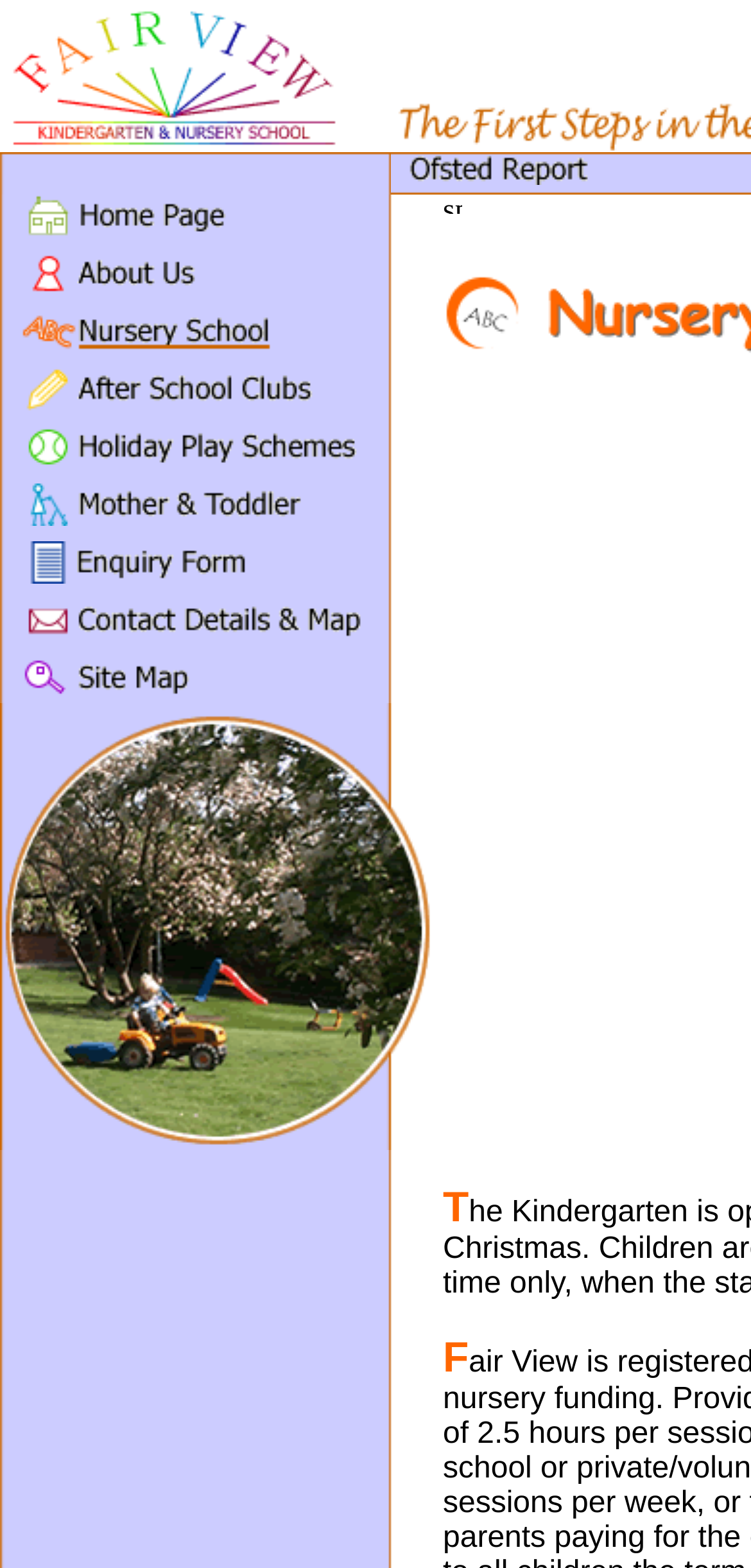How many links are in the blue menu bar?
Respond with a short answer, either a single word or a phrase, based on the image.

9